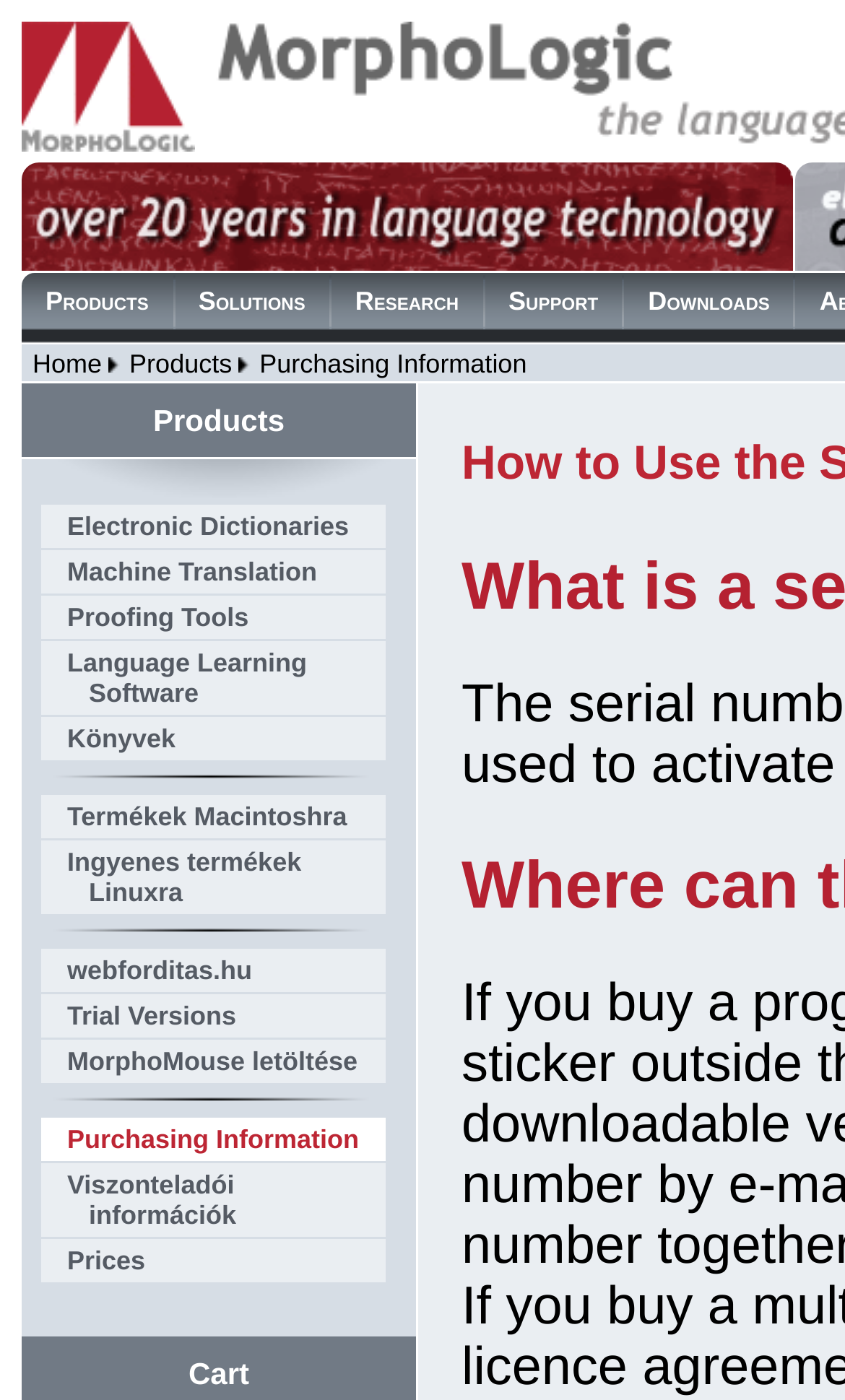Create a detailed narrative describing the layout and content of the webpage.

The webpage is titled "MorphoLogic - How to Use the Serial Number". At the top, there is a table with three cells, each containing an image. Below this table, there is a row of six table cells, each containing a link to a different section of the website, including "Products", "Solutions", "Research", "Support", and "Downloads".

To the right of this row, there is a link to the "Home" page, accompanied by an arrow icon. Below this, there is a heading that reads "Products", followed by a table with multiple rows, each containing a link to a different product or service, such as "Electronic Dictionaries", "Machine Translation", and "Language Learning Software".

The table spans most of the page, with a total of 14 rows, each containing a link to a different product or service. The links are arranged in a vertical column, with some rows containing only a link, while others contain a brief description or title. The table takes up most of the page, with some empty space at the bottom.